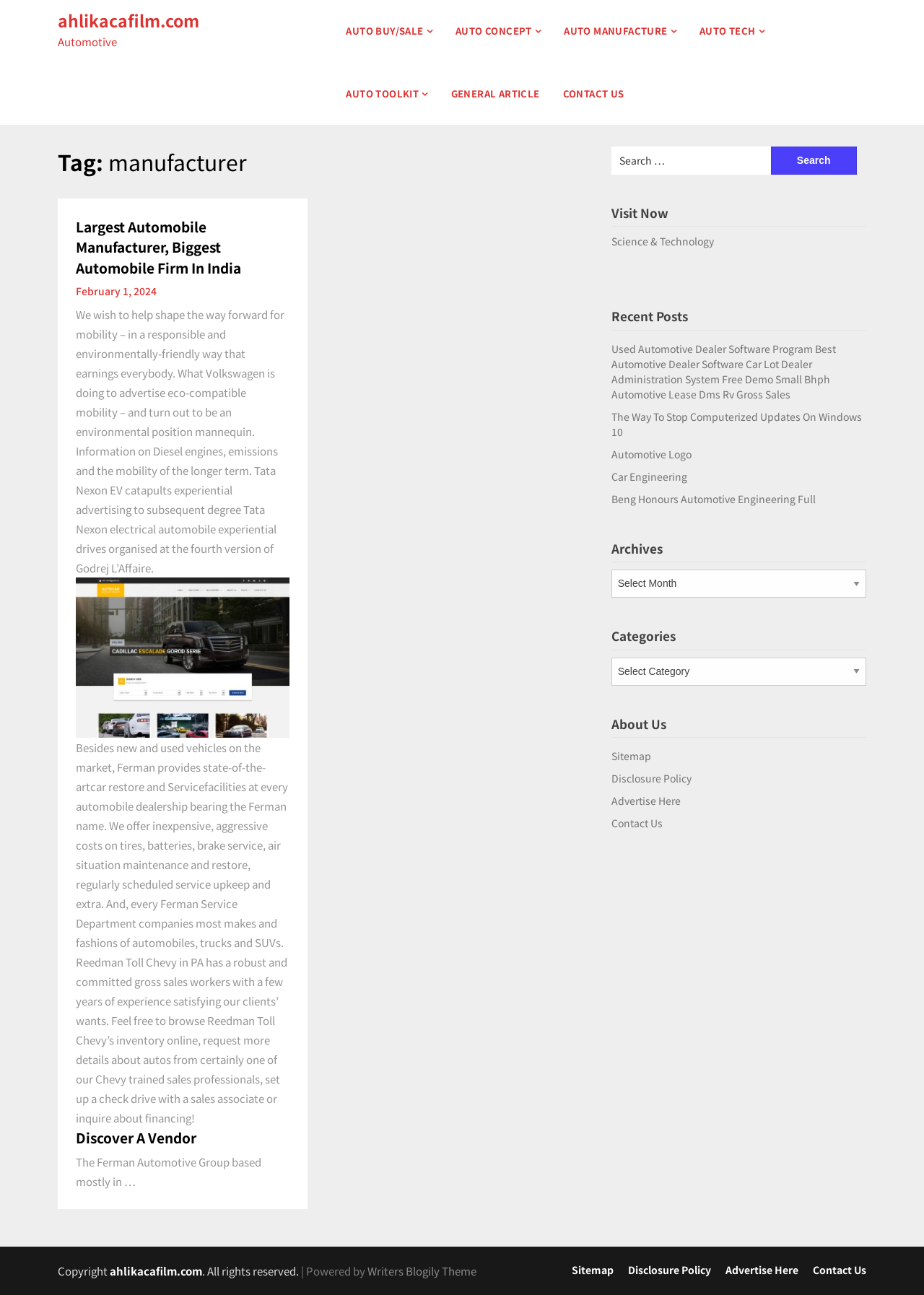Can you identify the bounding box coordinates of the clickable region needed to carry out this instruction: 'Explore the Automotive Logo'? The coordinates should be four float numbers within the range of 0 to 1, stated as [left, top, right, bottom].

[0.661, 0.345, 0.748, 0.356]